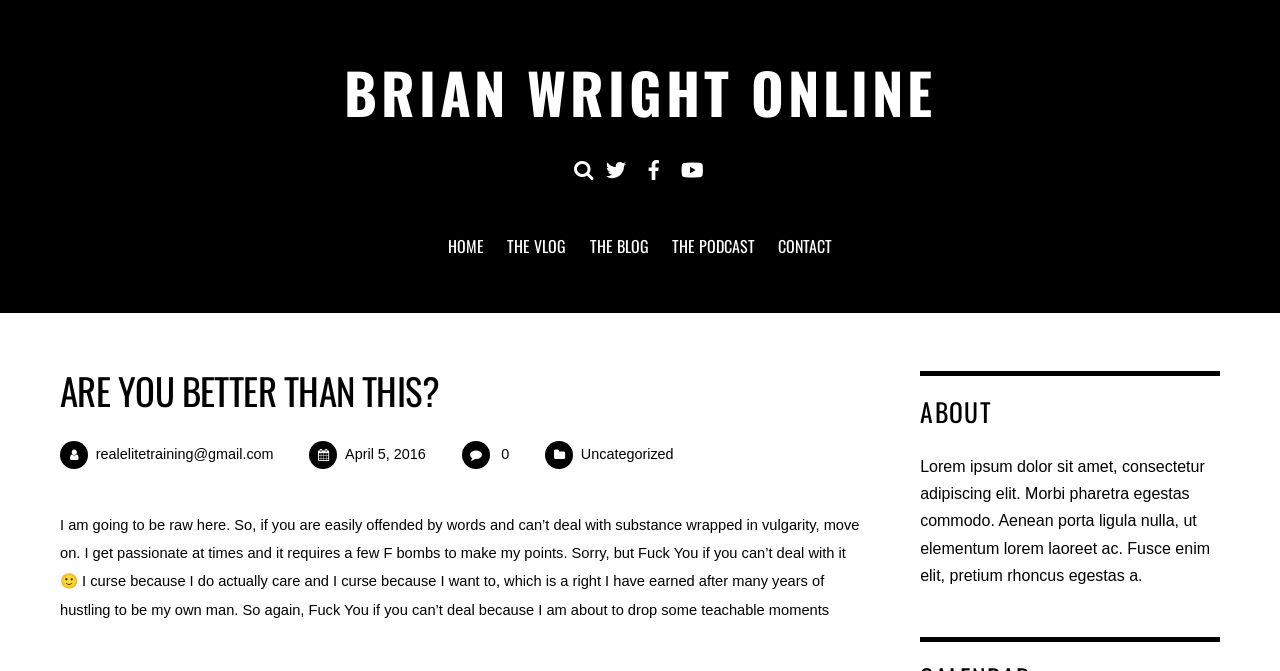What is the name of the website?
Using the image as a reference, deliver a detailed and thorough answer to the question.

The name of the website can be found at the top of the webpage, where it says 'Are you better than this? - Brian Wright Online'. This is likely the title of the website, which is a common convention in web design.